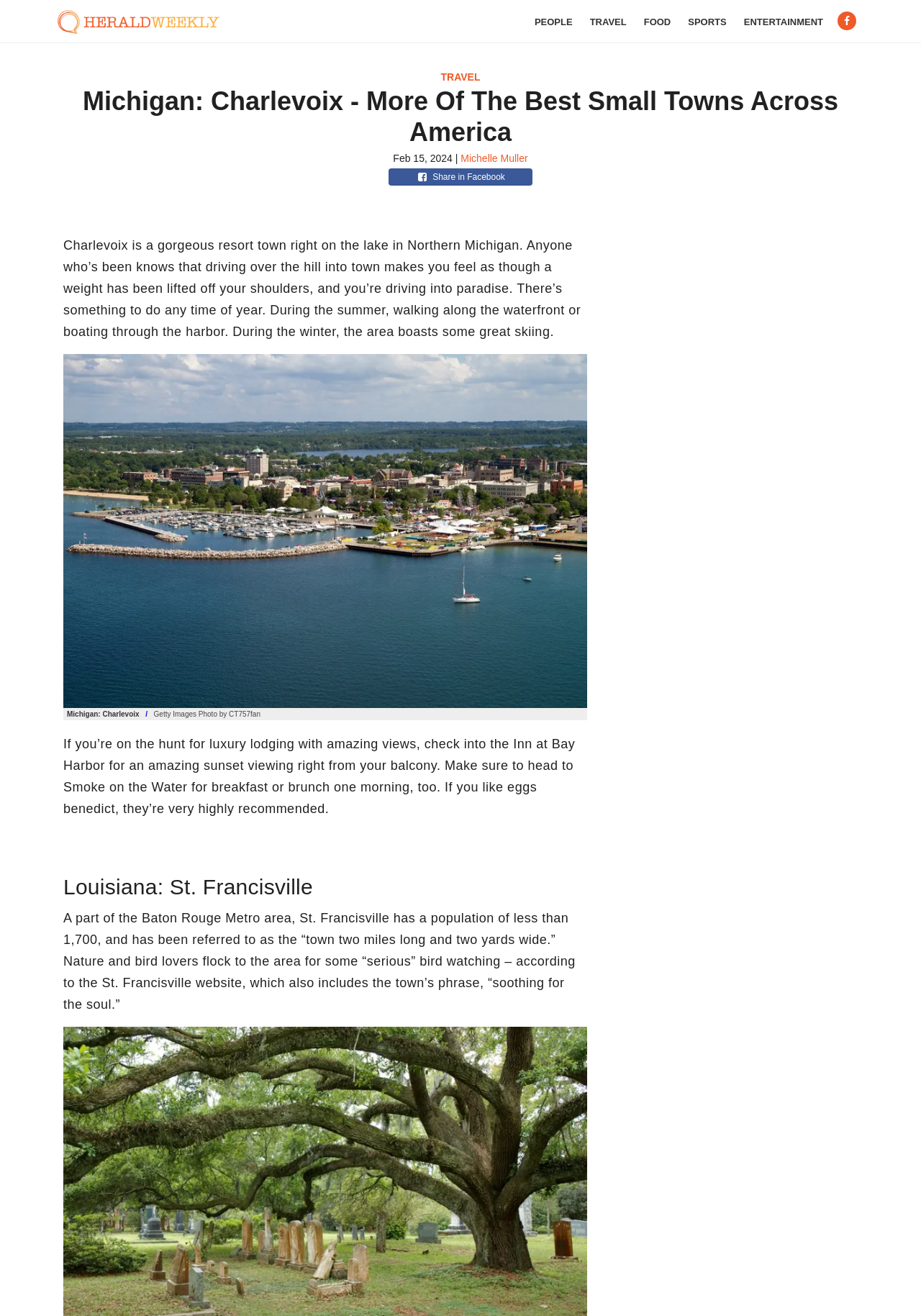Respond to the following question with a brief word or phrase:
What is the name of the inn with amazing views in Charlevoix?

Inn at Bay Harbor